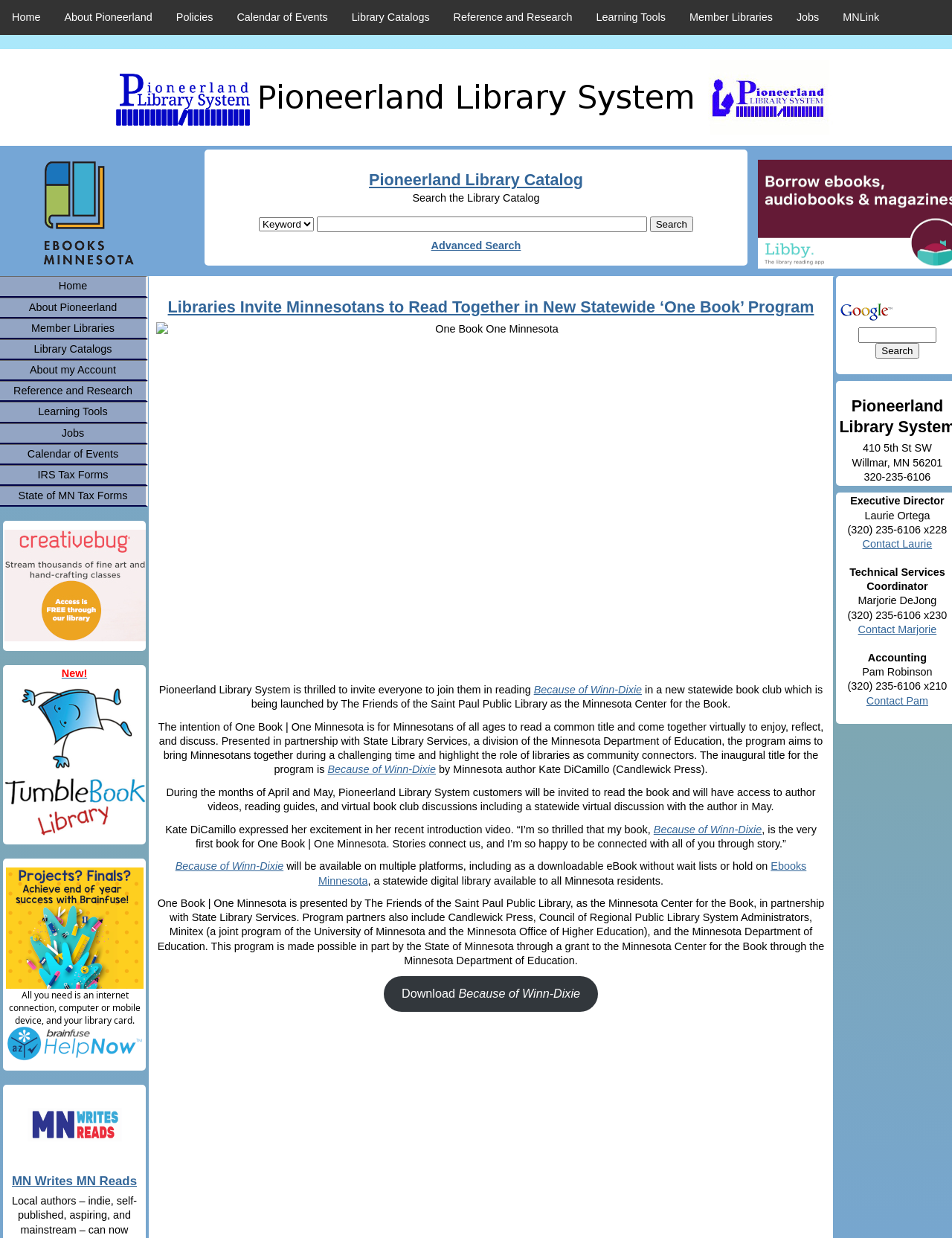Please specify the bounding box coordinates of the element that should be clicked to execute the given instruction: 'Contact Laurie Ortega'. Ensure the coordinates are four float numbers between 0 and 1, expressed as [left, top, right, bottom].

[0.906, 0.434, 0.979, 0.444]